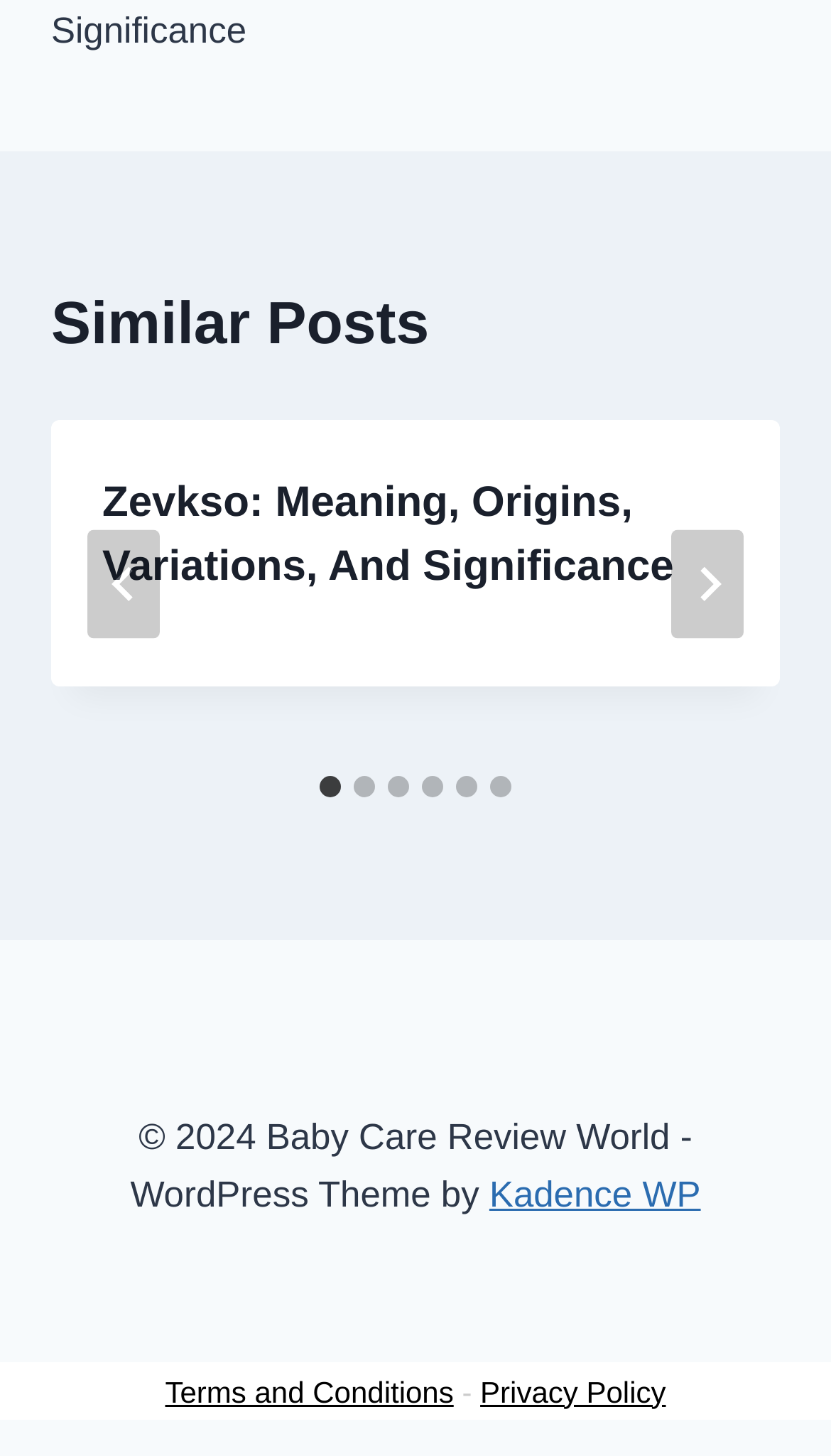Determine the bounding box for the described HTML element: "aria-label="Next"". Ensure the coordinates are four float numbers between 0 and 1 in the format [left, top, right, bottom].

[0.808, 0.364, 0.895, 0.439]